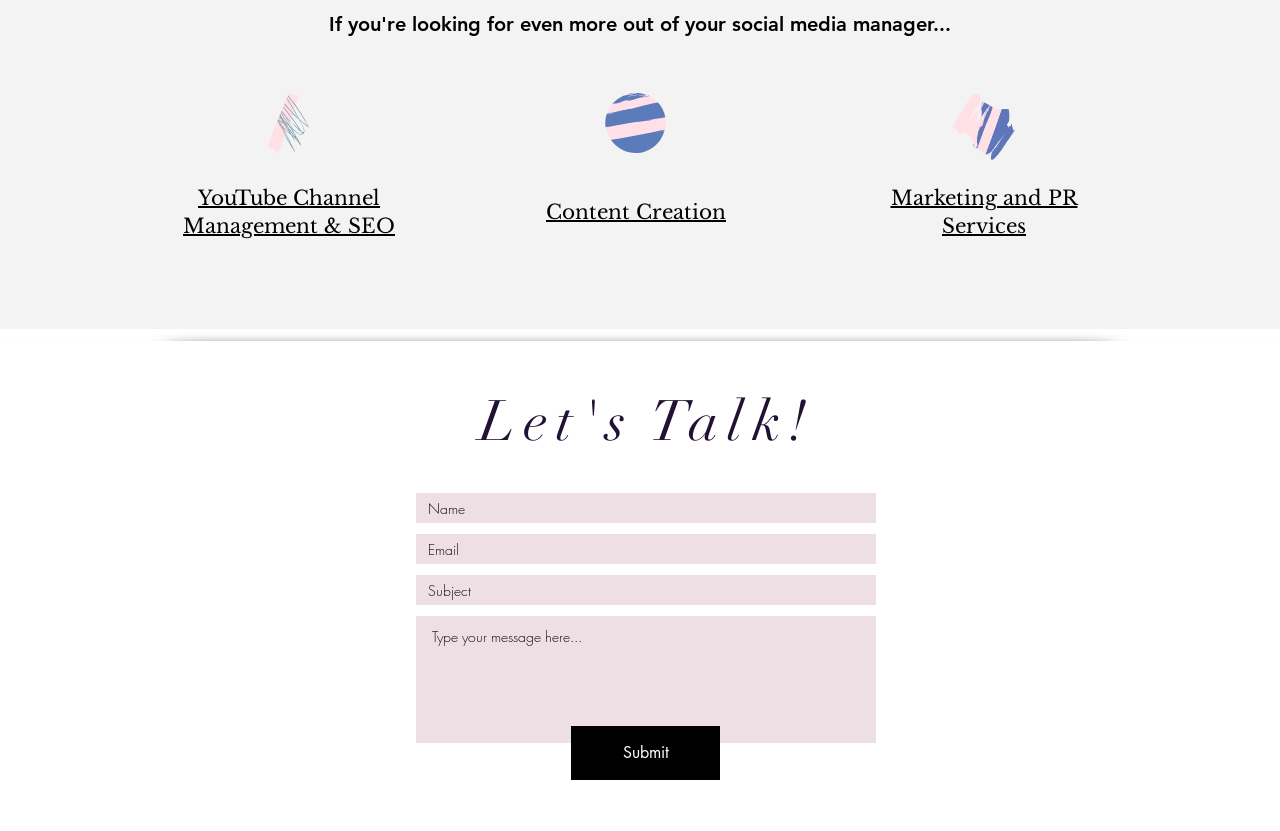Can you pinpoint the bounding box coordinates for the clickable element required for this instruction: "Click on the YouTube Channel Management & SEO link"? The coordinates should be four float numbers between 0 and 1, i.e., [left, top, right, bottom].

[0.143, 0.224, 0.309, 0.287]